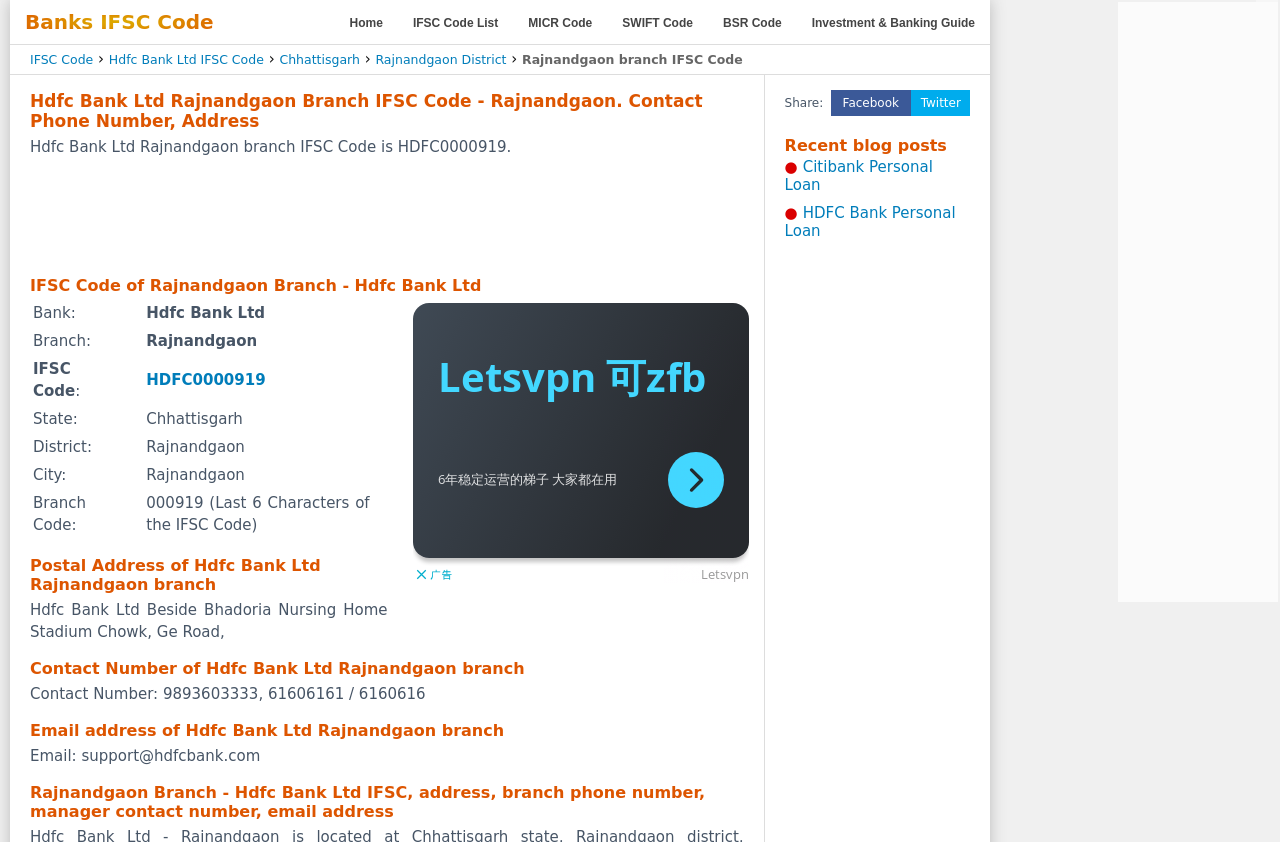Please analyze the image and provide a thorough answer to the question:
What is the address of Hdfc Bank Ltd Rajnandgaon branch?

The address of Hdfc Bank Ltd Rajnandgaon branch can be found under the 'Postal Address of Hdfc Bank Ltd Rajnandgaon branch' heading. It is listed as 'Beside Bhadoria Nursing Home Stadium Chowk, Ge Road'.